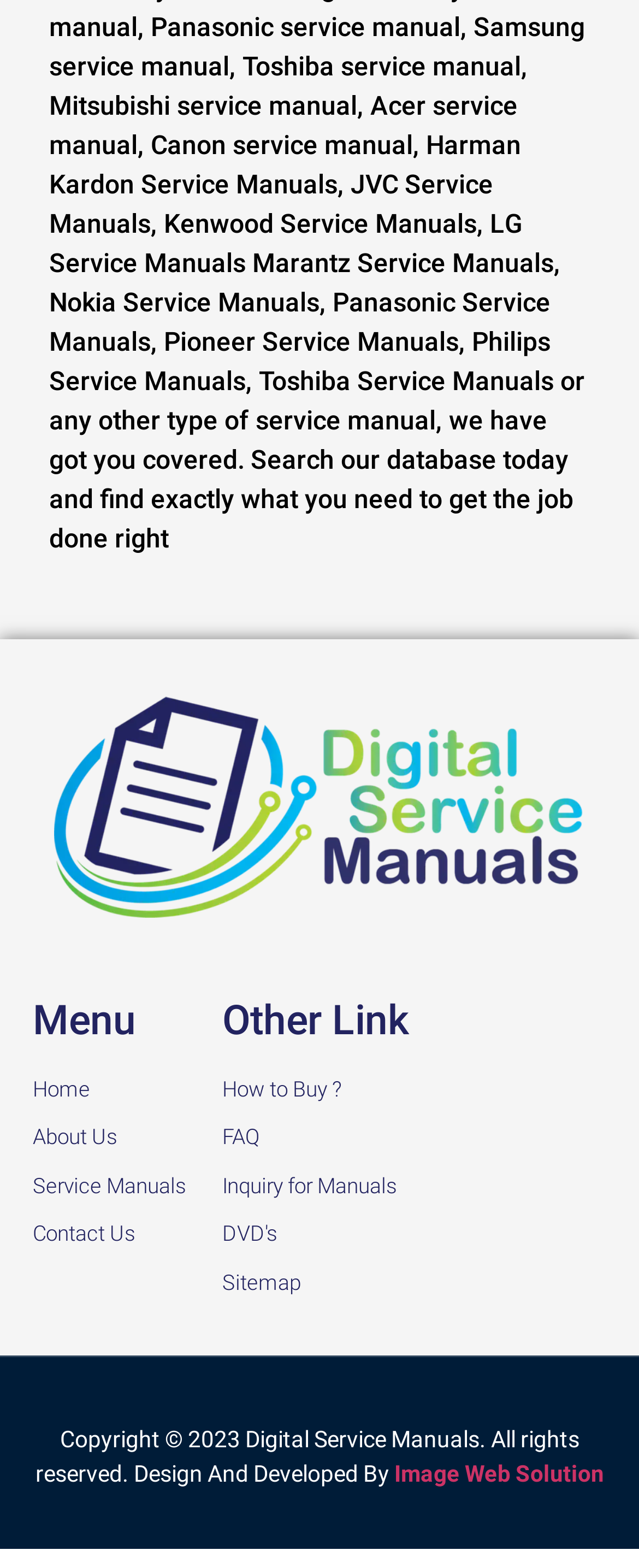Find the bounding box coordinates for the area that must be clicked to perform this action: "Check FAQ".

[0.347, 0.715, 0.644, 0.736]